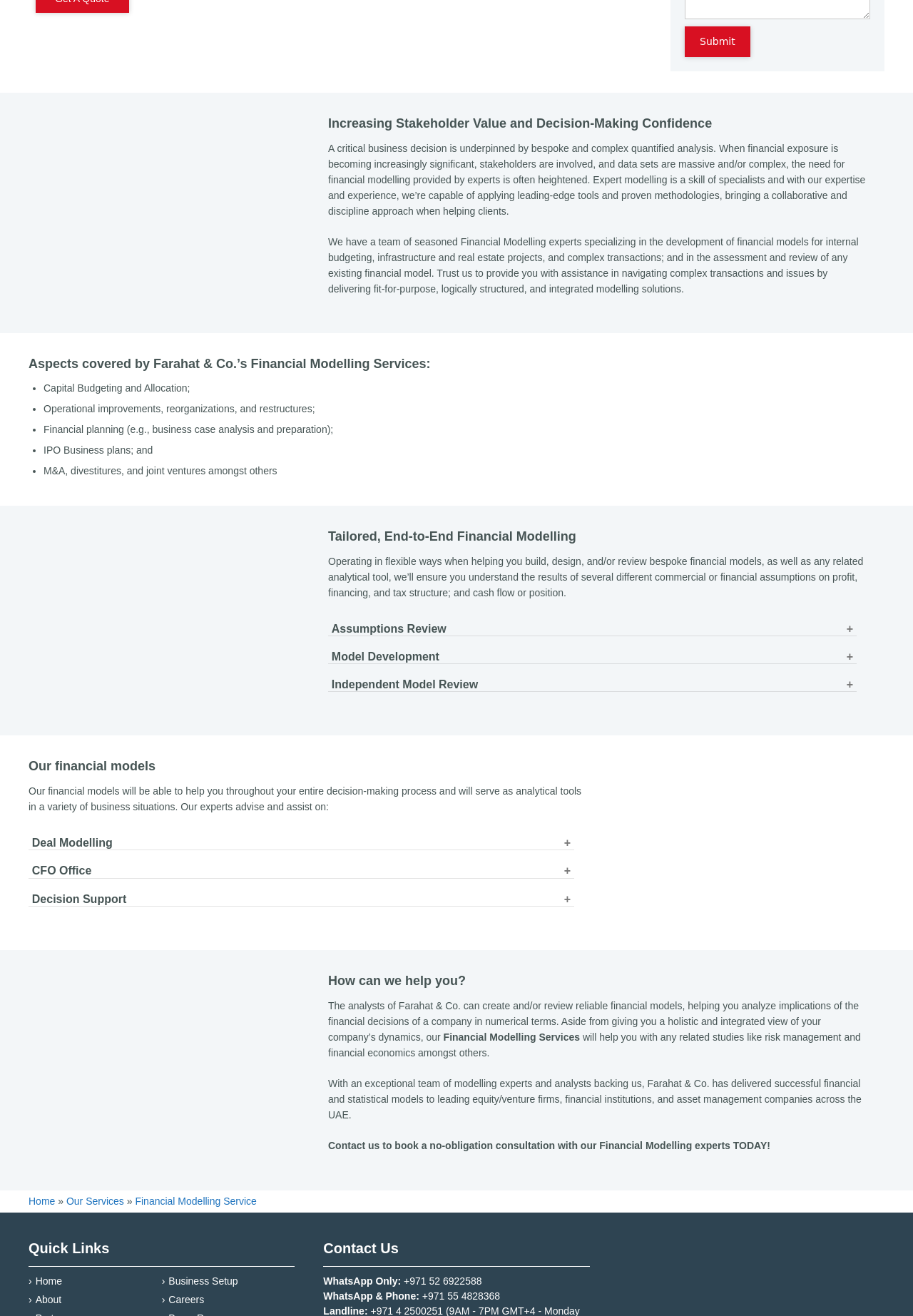Given the webpage screenshot and the description, determine the bounding box coordinates (top-left x, top-left y, bottom-right x, bottom-right y) that define the location of the UI element matching this description: Excise Tax Return Filing

[0.29, 0.081, 0.505, 0.1]